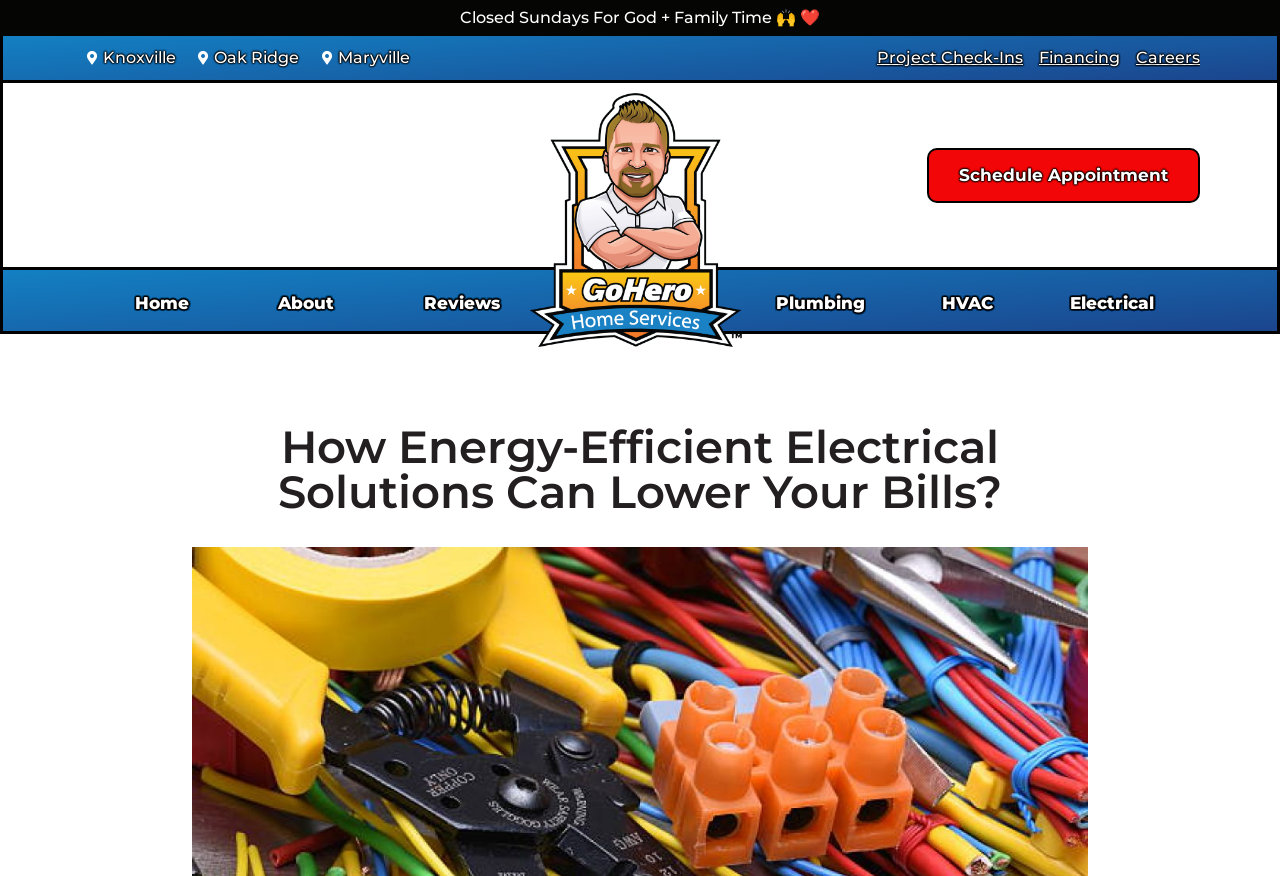What is the last service listed?
Answer the question with as much detail as possible.

I looked at the list of services at the bottom of the page and found that the last one listed is Electrical, which is a link.